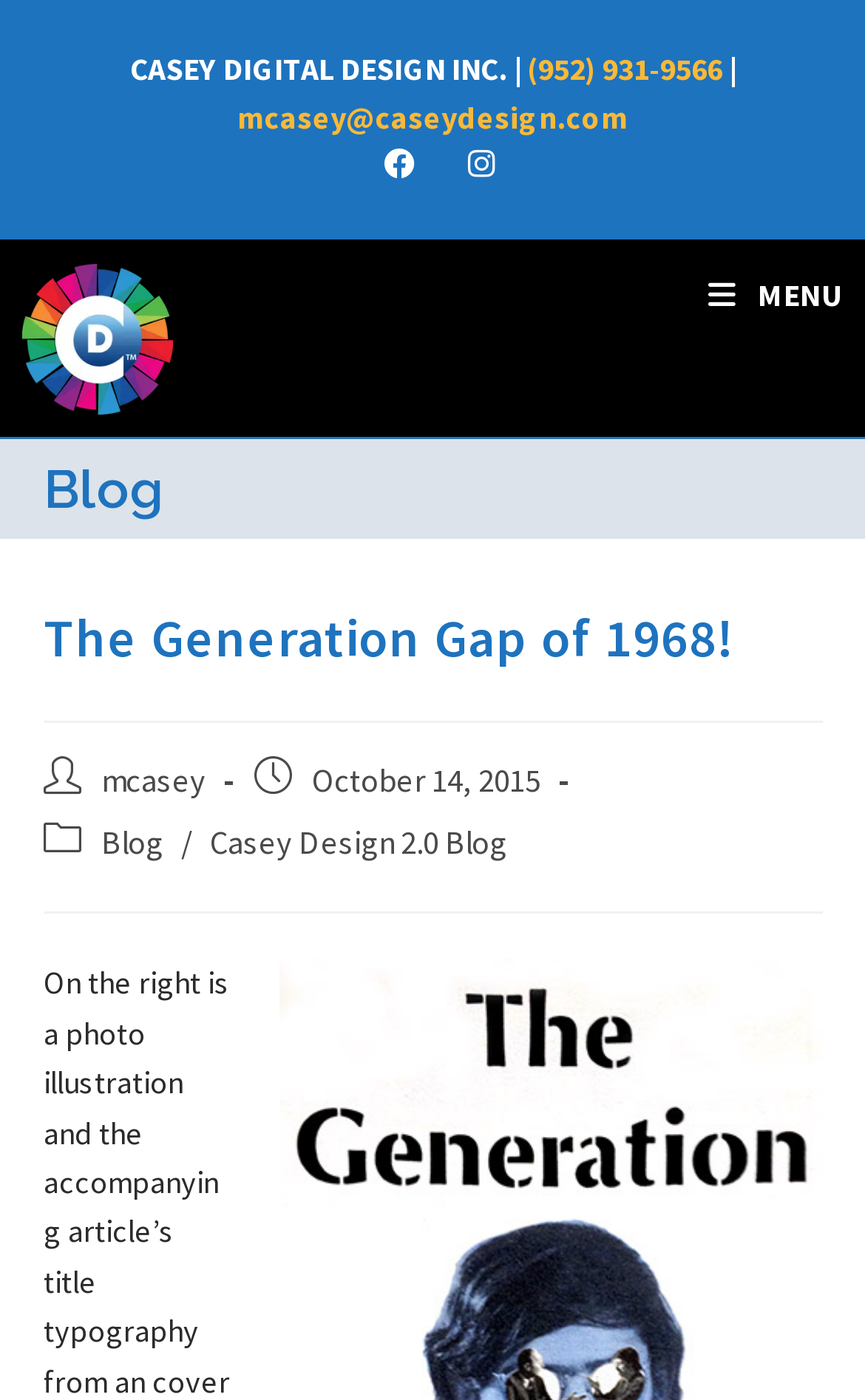Generate a detailed explanation of the webpage's features and information.

The webpage is about a blog post titled "The Generation Gap of 1968!" from Casey Digital Design Inc. At the top, there is a header section with the company name "CASEY DIGITAL DESIGN INC." and contact information, including a phone number and email address. Below this, there are social media links to Facebook and Instagram.

On the top-right corner, there is a mobile menu button with the text "MENU". To the left of this, there is a logo of Casey Digital Design Inc. with a link to the company's website.

The main content of the webpage is a blog post with a heading "The Generation Gap of 1968!" at the top. Below this, there is information about the post author, "mcasey", and the post's publication date, "October 14, 2015". The post is categorized under "Blog" and "Casey Design 2.0 Blog".

There is no image directly related to the blog post content, but there is a photo illustration mentioned in the meta description, which is not explicitly described in the accessibility tree. However, it is likely that the image is related to the blog post's content and is displayed prominently on the page.